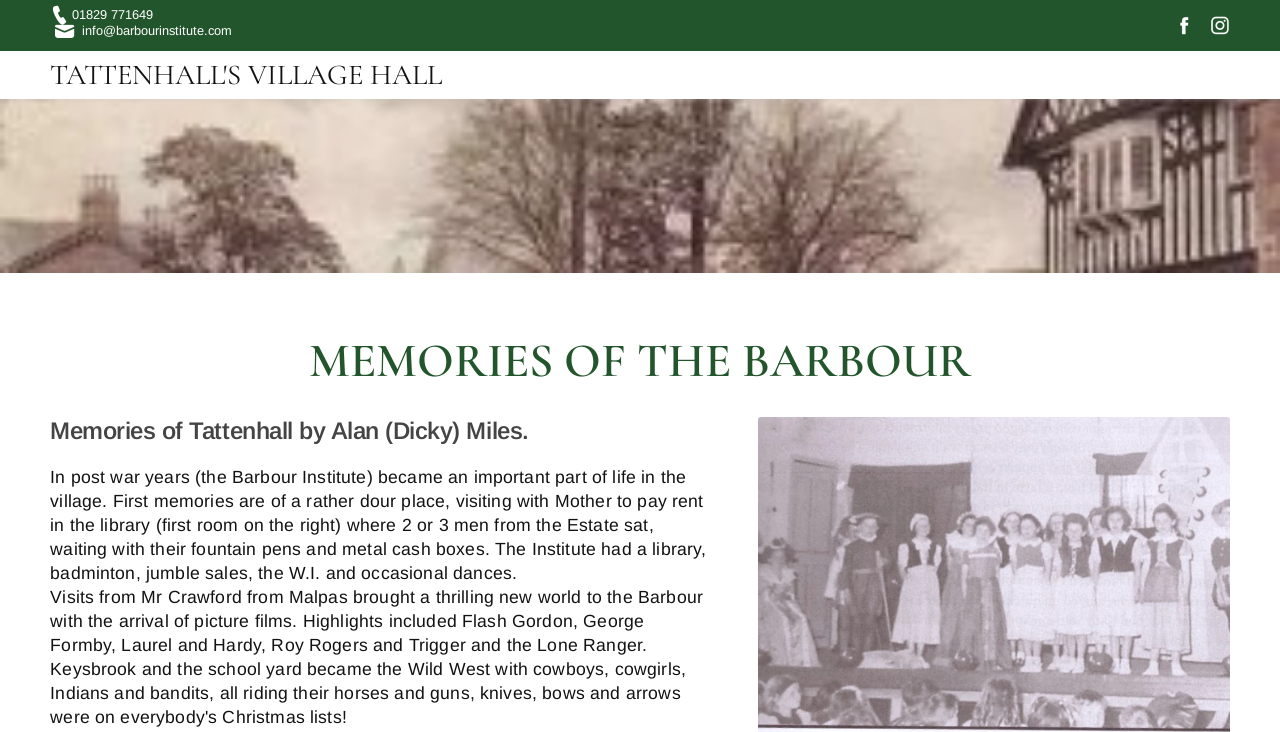Provide your answer to the question using just one word or phrase: What is the purpose of the Barbour Institute in post-war years?

important part of life in the village